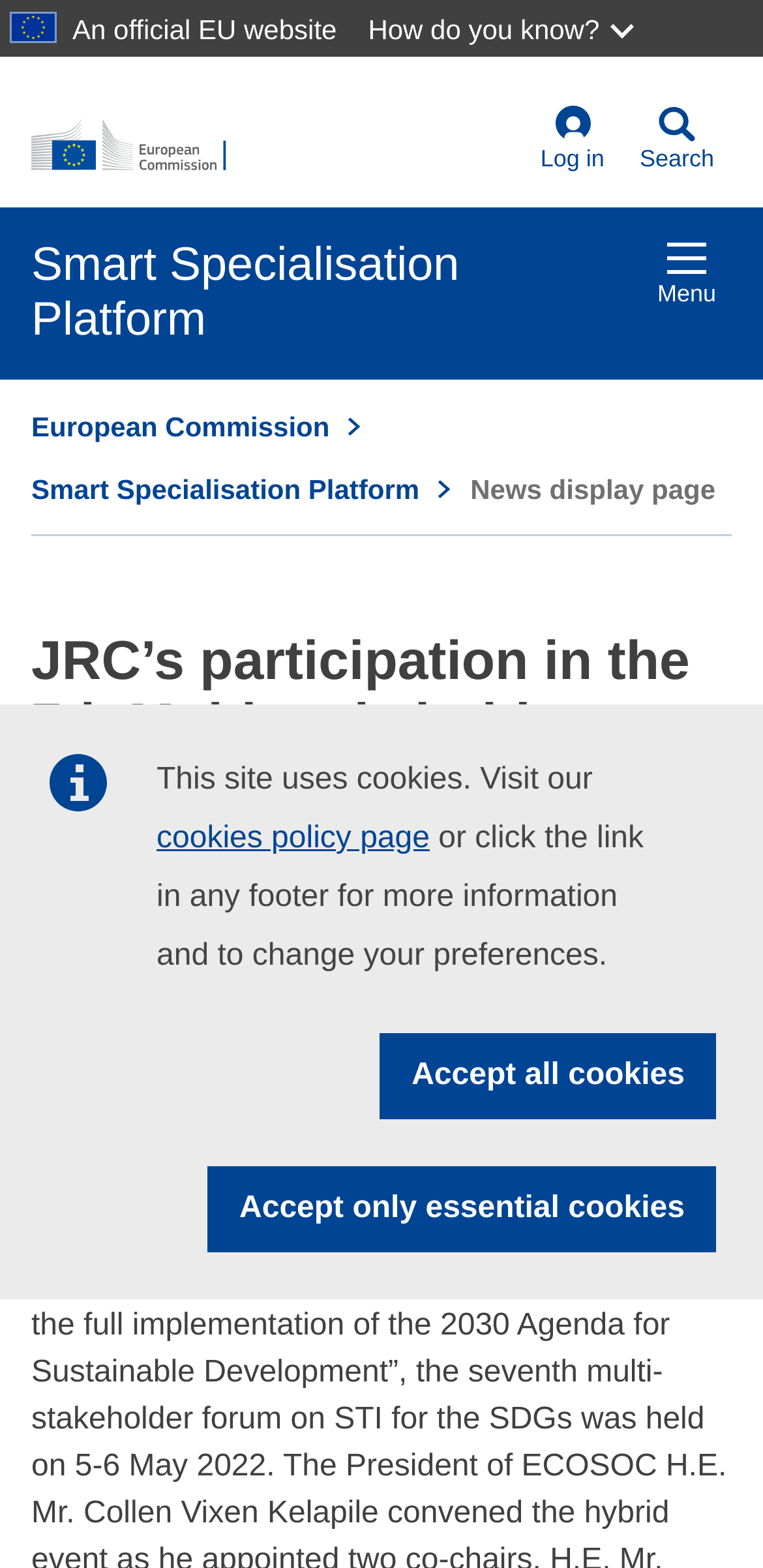What is the name of the EU institution mentioned on the webpage?
Answer the question with a single word or phrase, referring to the image.

European Commission